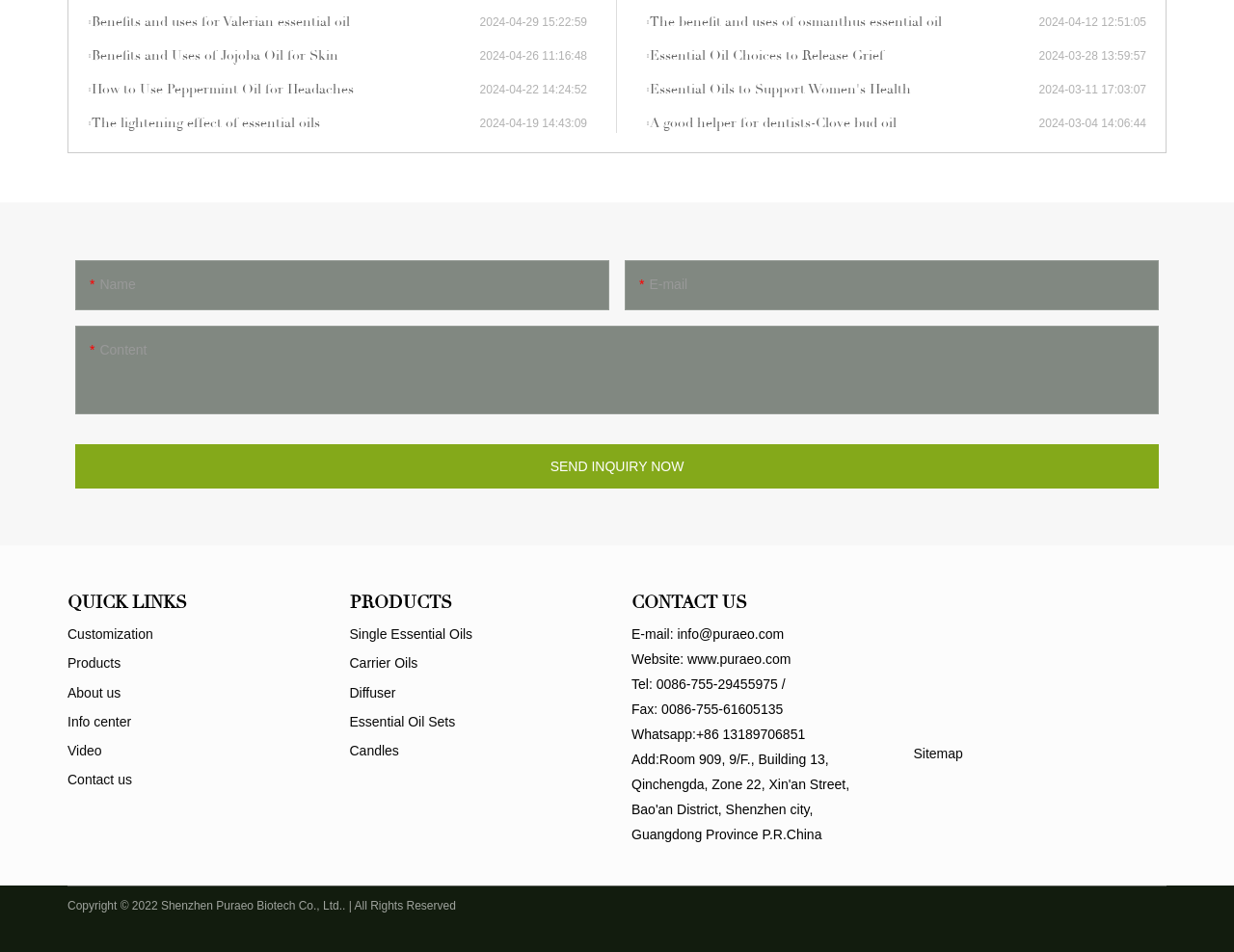Determine the bounding box coordinates of the clickable region to follow the instruction: "Click the 'Benefits and uses for Valerian essential oil' link".

[0.071, 0.013, 0.389, 0.034]